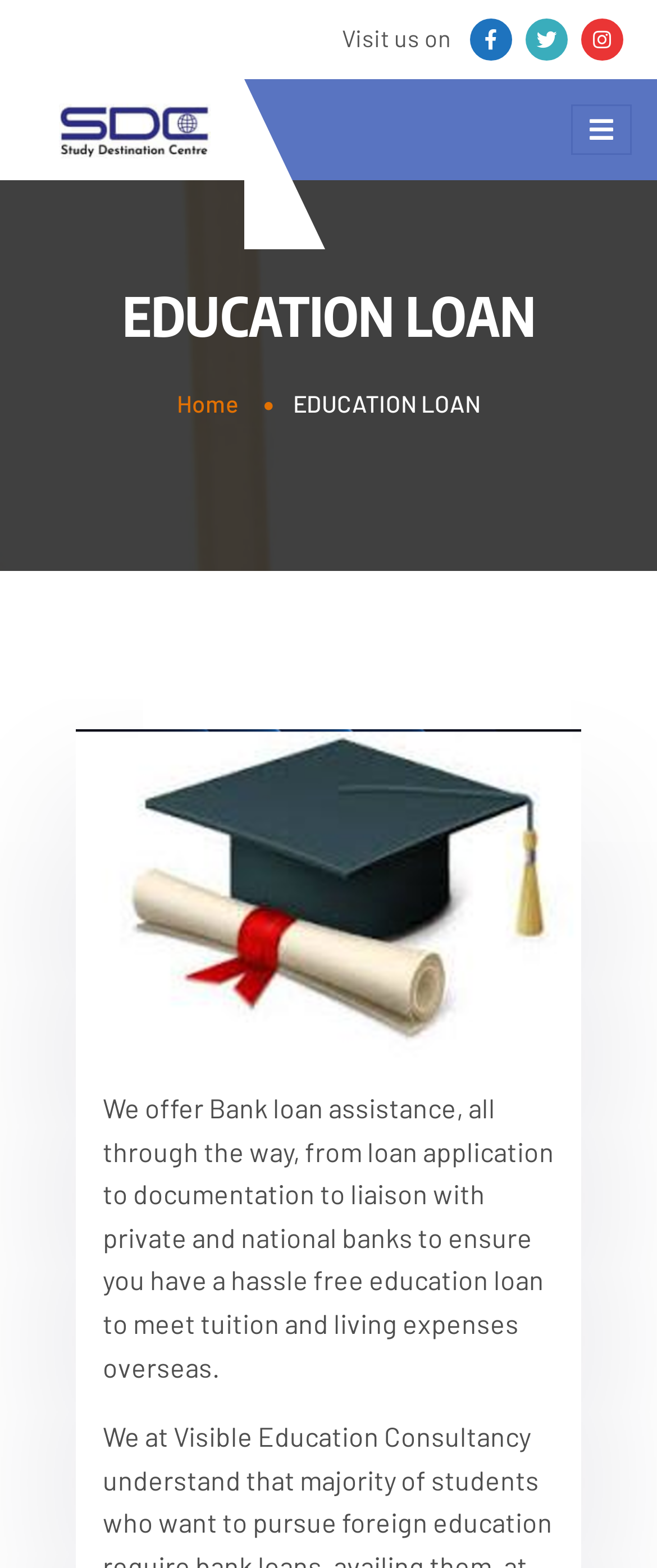Please provide a comprehensive response to the question below by analyzing the image: 
What is the name of the organization?

The name of the organization is mentioned in the link 'Study Destination Center' and also appears as an image with the same text, indicating that it is the name of the organization or institution.